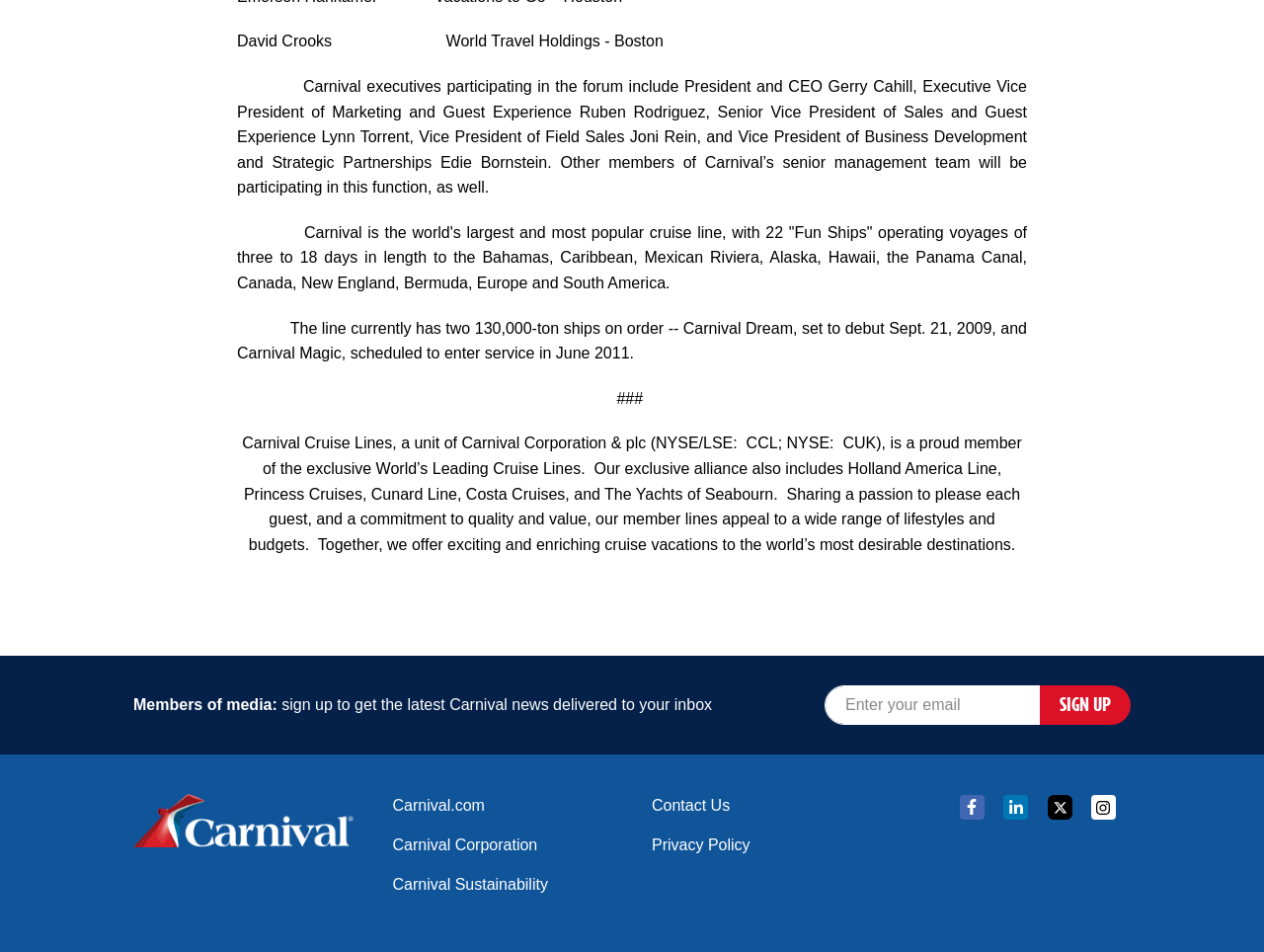Find the bounding box coordinates for the element that must be clicked to complete the instruction: "Contact Us". The coordinates should be four float numbers between 0 and 1, indicated as [left, top, right, bottom].

[0.516, 0.834, 0.689, 0.859]